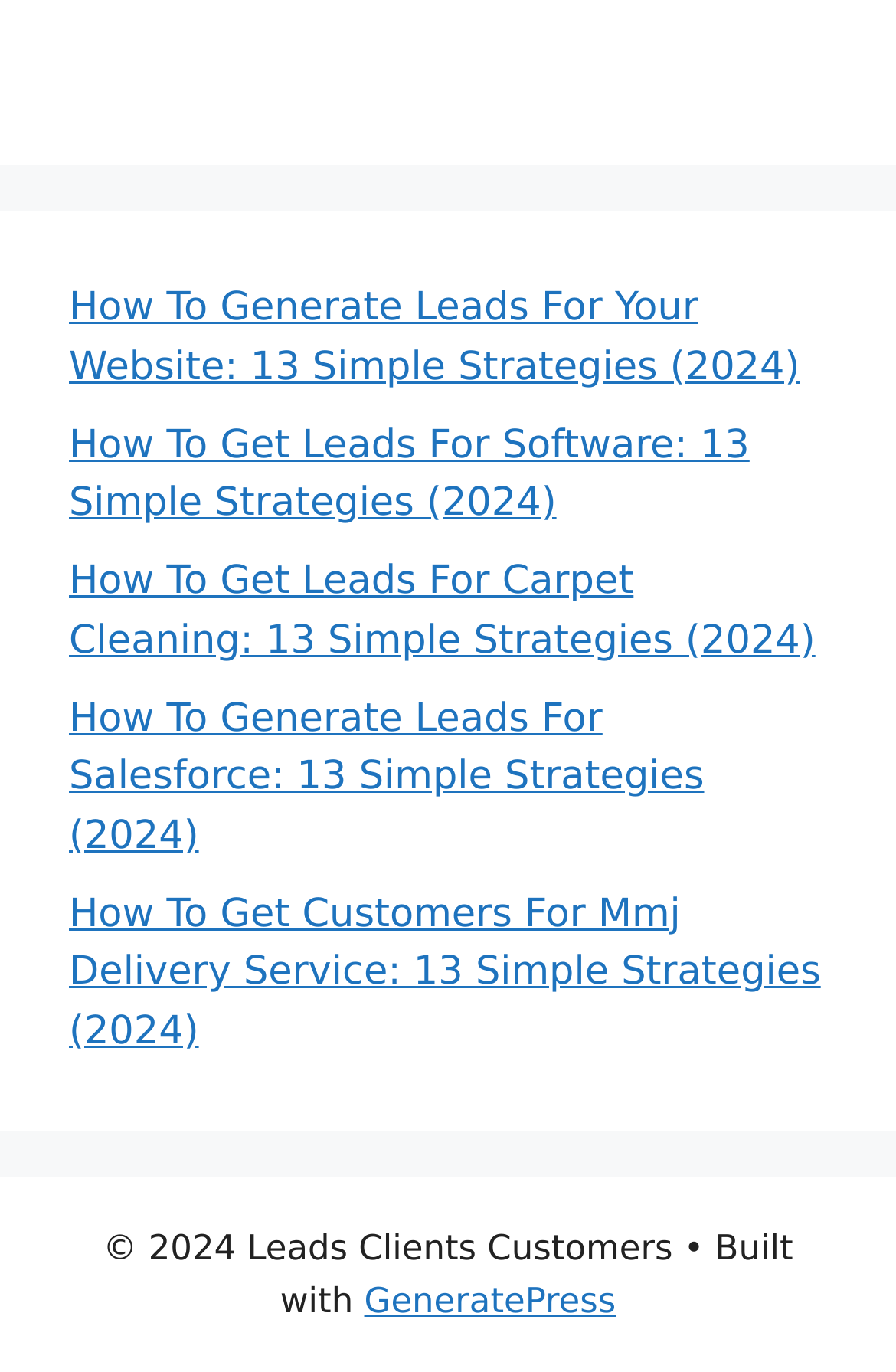Provide a brief response to the question below using one word or phrase:
What is the copyright year mentioned on the webpage?

2024